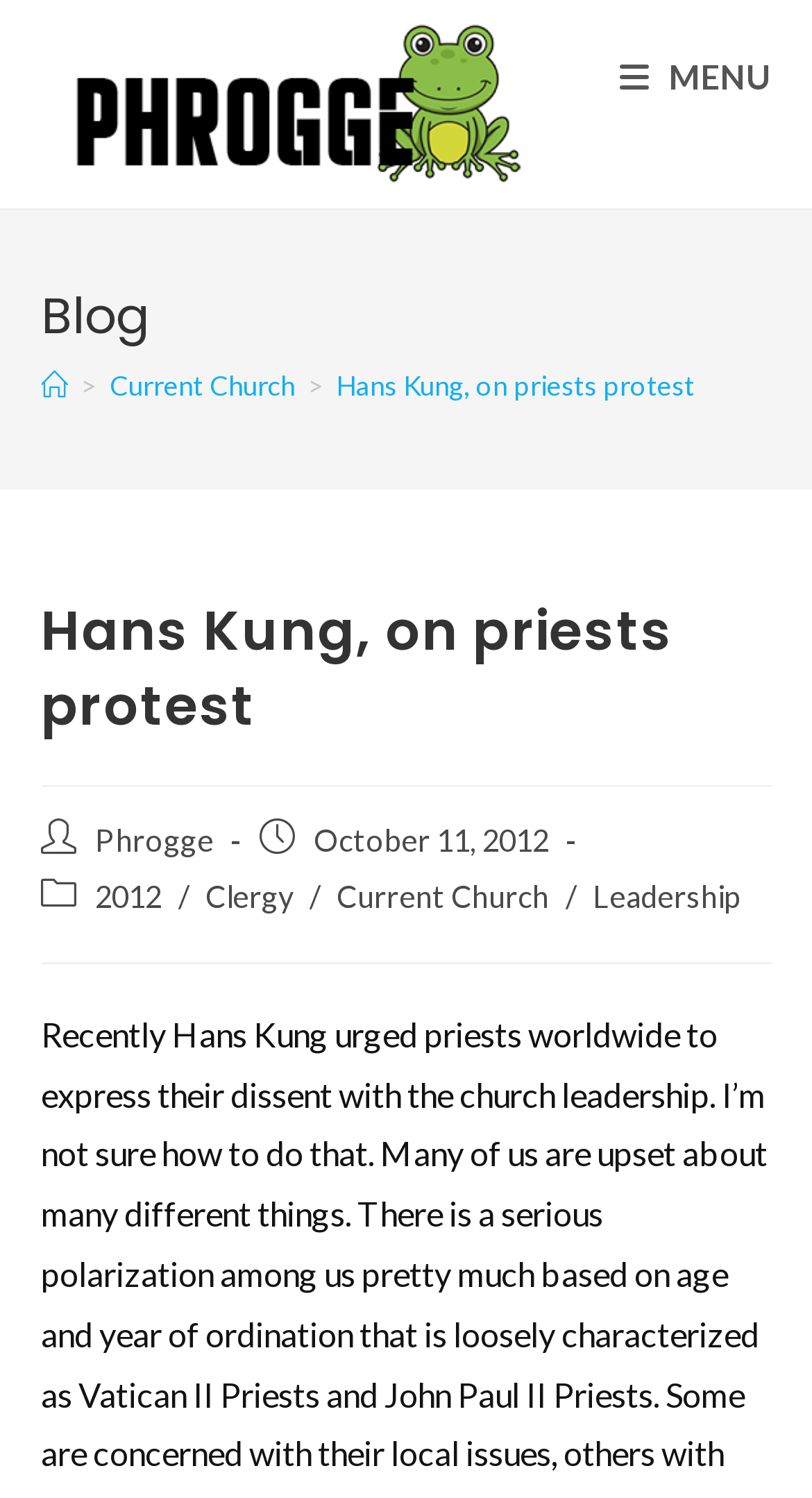Determine the bounding box coordinates of the clickable element to complete this instruction: "Go to the Home page". Provide the coordinates in the format of four float numbers between 0 and 1, [left, top, right, bottom].

[0.05, 0.245, 0.083, 0.268]